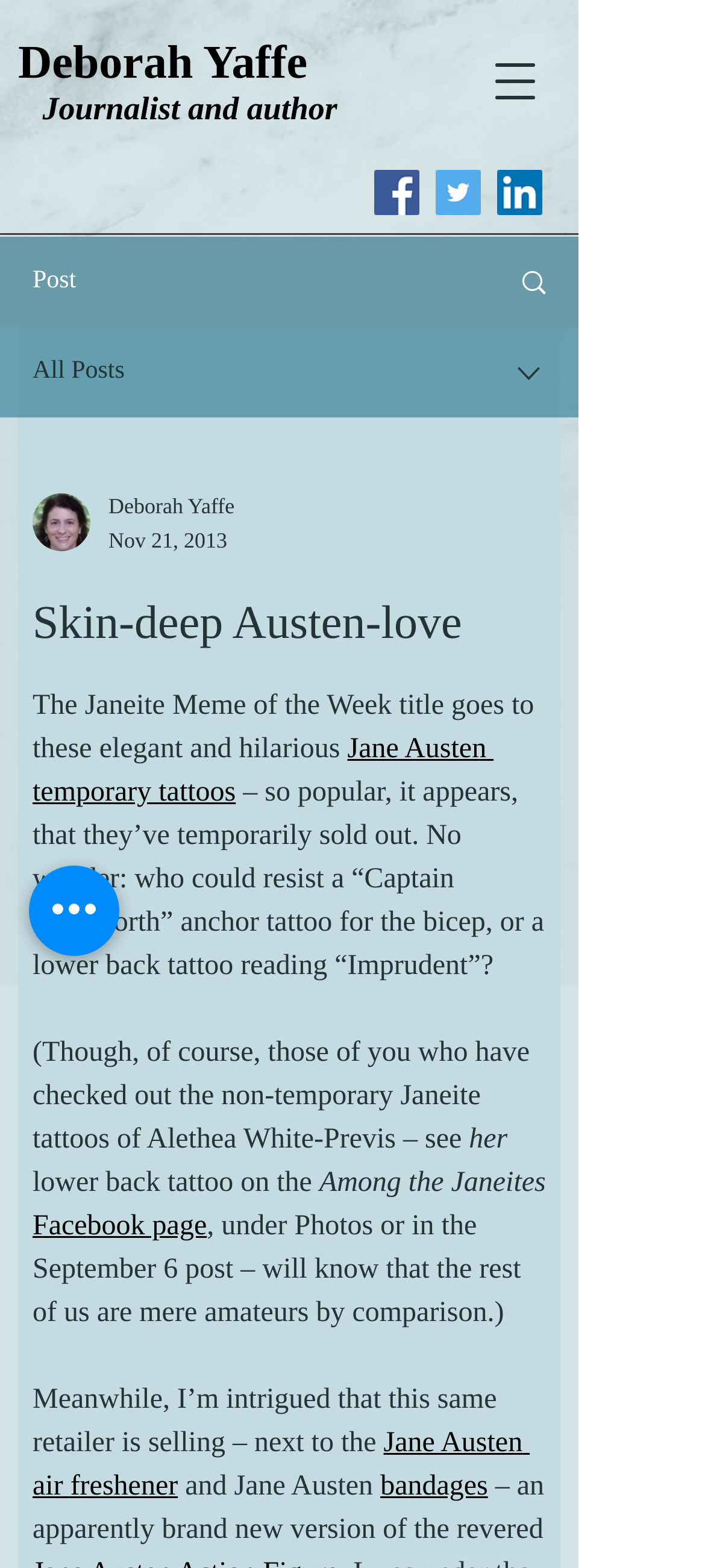What other Jane Austen-related products are mentioned?
Please provide a comprehensive and detailed answer to the question.

I found the other products by reading the text, which mentions 'Jane Austen air freshener' and 'Jane Austen bandages' as products sold by the same retailer as the temporary tattoos.